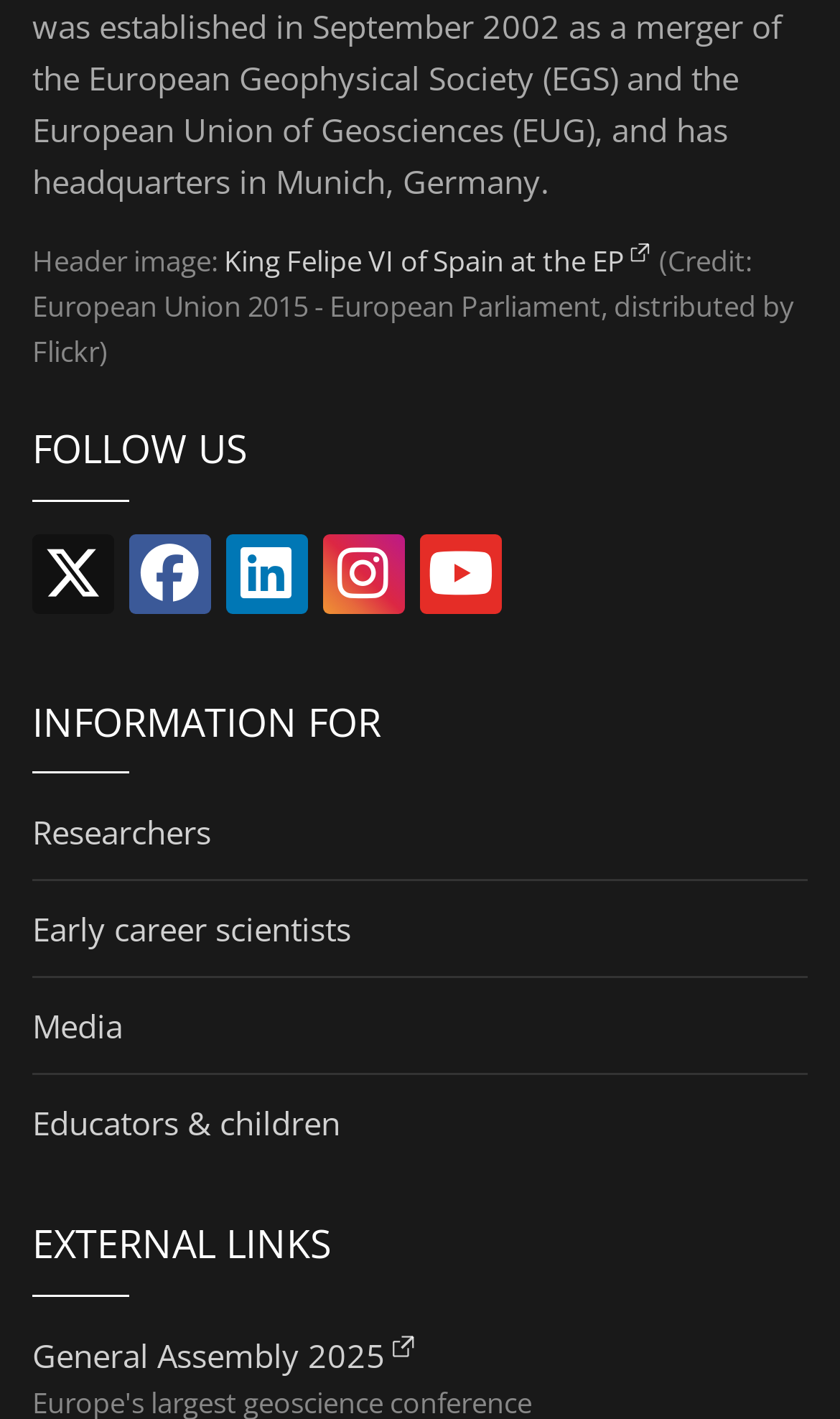Find and indicate the bounding box coordinates of the region you should select to follow the given instruction: "Follow us on X".

[0.038, 0.394, 0.135, 0.425]